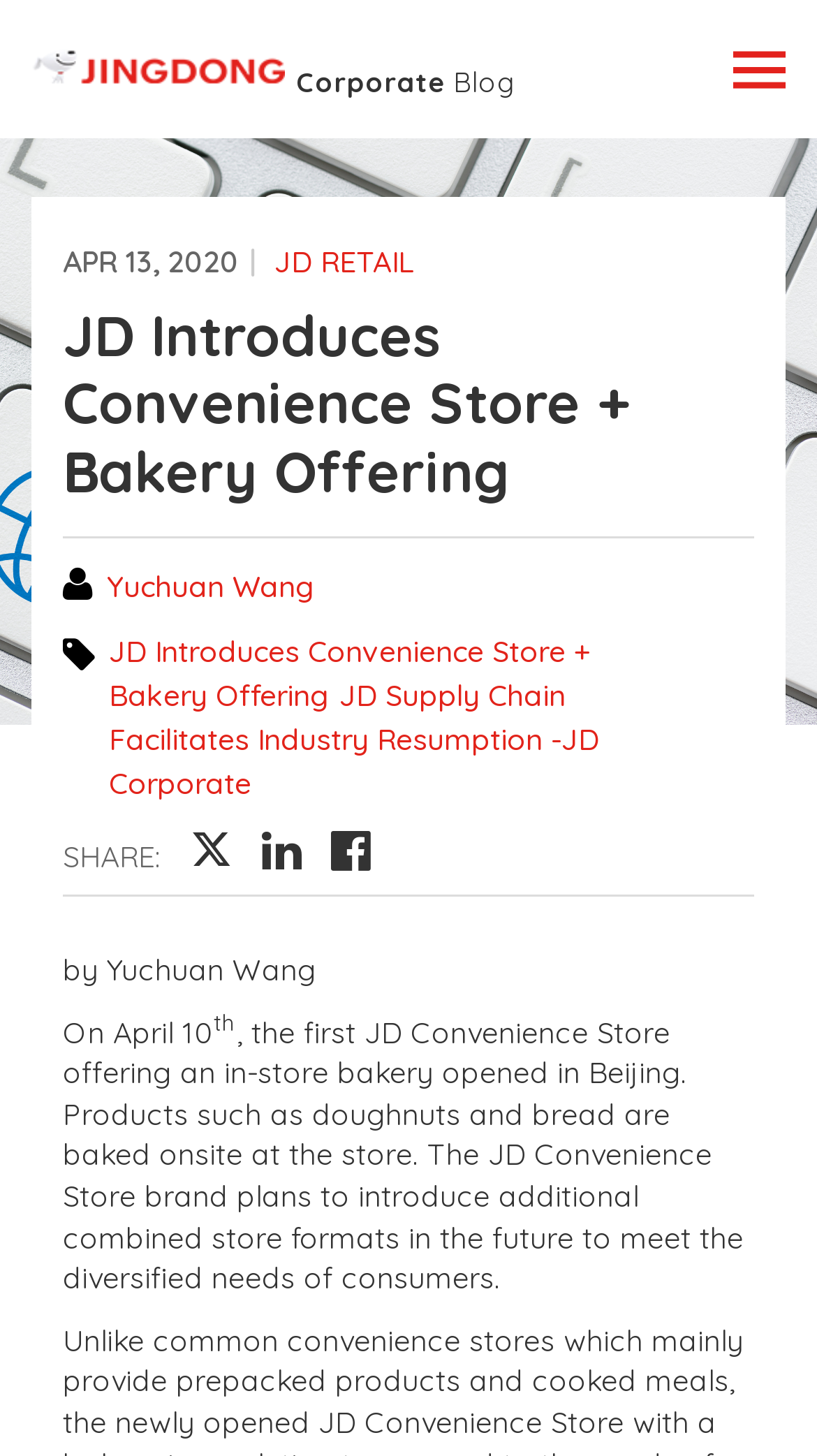Please locate the bounding box coordinates of the element that should be clicked to complete the given instruction: "View Yuchuan Wang's profile".

[0.131, 0.39, 0.385, 0.416]